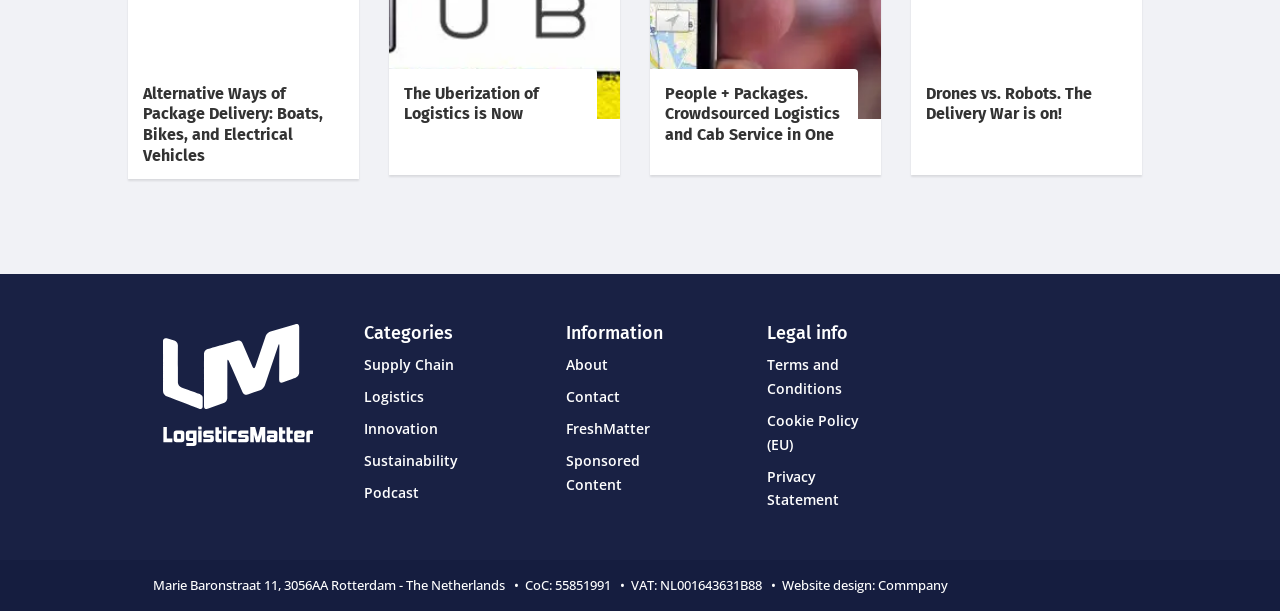Please identify the bounding box coordinates of the element's region that should be clicked to execute the following instruction: "Go to the 'Commpany' website". The bounding box coordinates must be four float numbers between 0 and 1, i.e., [left, top, right, bottom].

[0.686, 0.943, 0.743, 0.972]